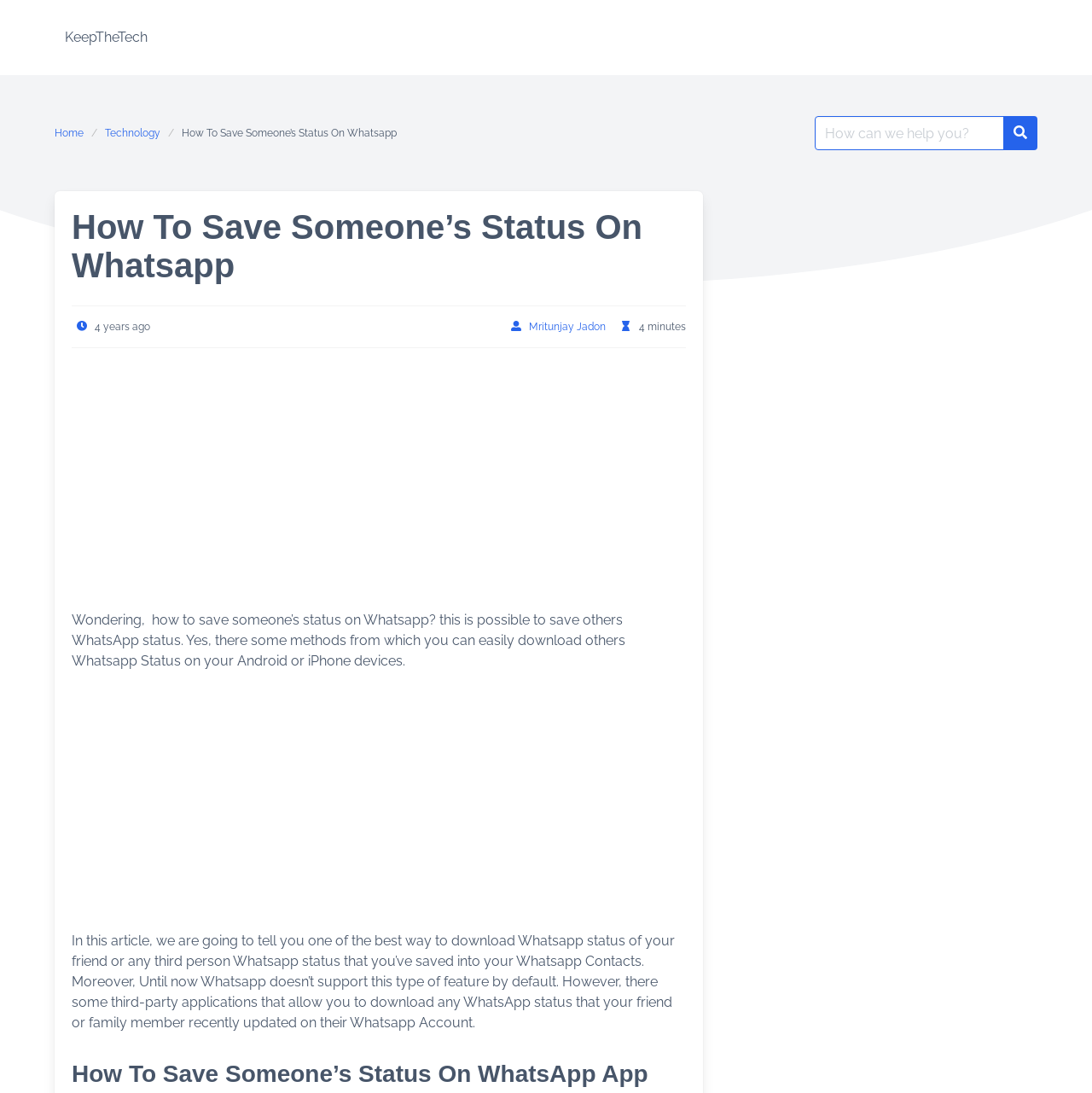From the webpage screenshot, predict the bounding box coordinates (top-left x, top-left y, bottom-right x, bottom-right y) for the UI element described here: aria-label="Advertisement" name="aswift_0" title="Advertisement"

[0.068, 0.337, 0.626, 0.556]